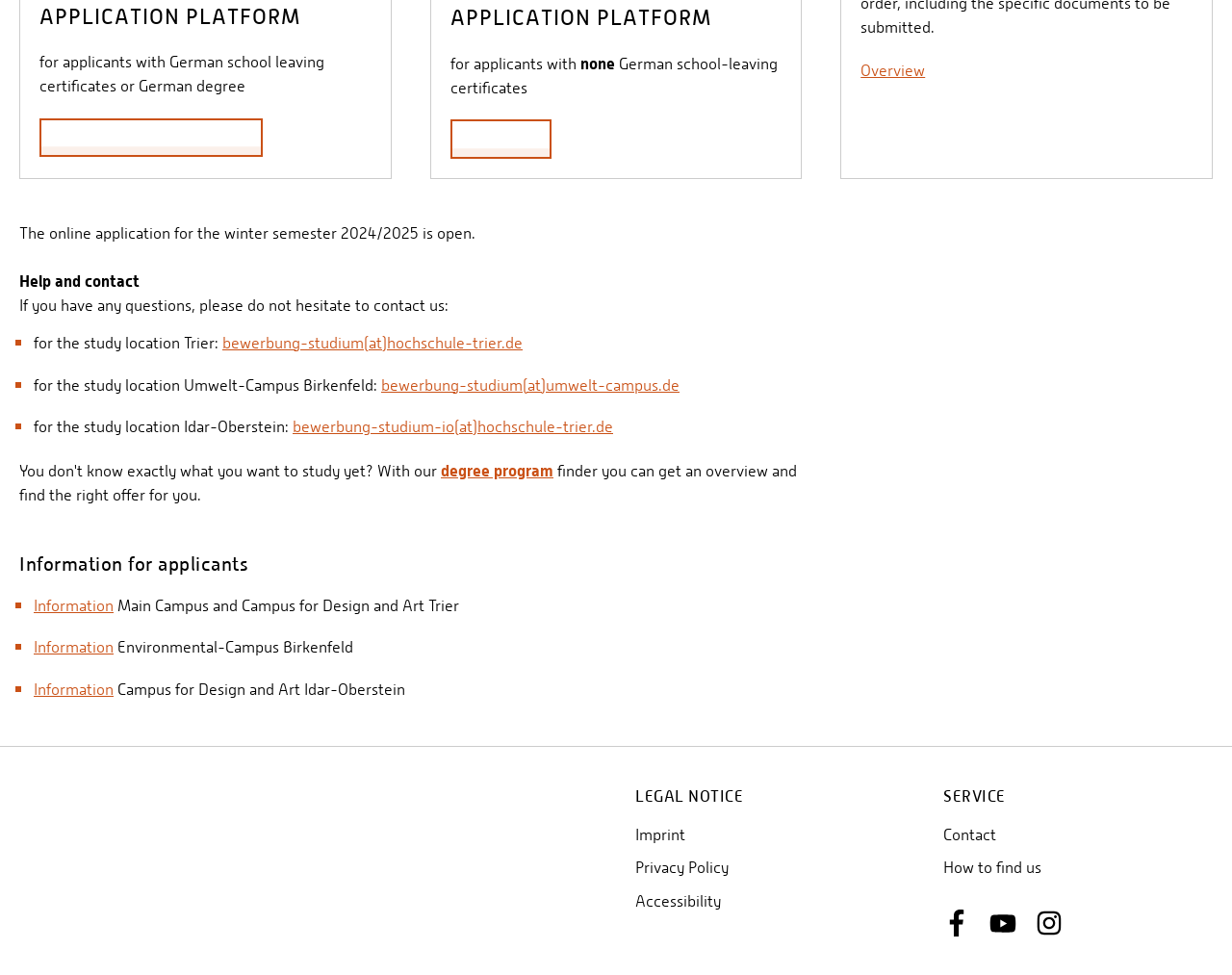Provide the bounding box coordinates of the HTML element described by the text: "alt="[Translate to Englisch:] Facebook"". The coordinates should be in the format [left, top, right, bottom] with values between 0 and 1.

[0.766, 0.936, 0.788, 0.955]